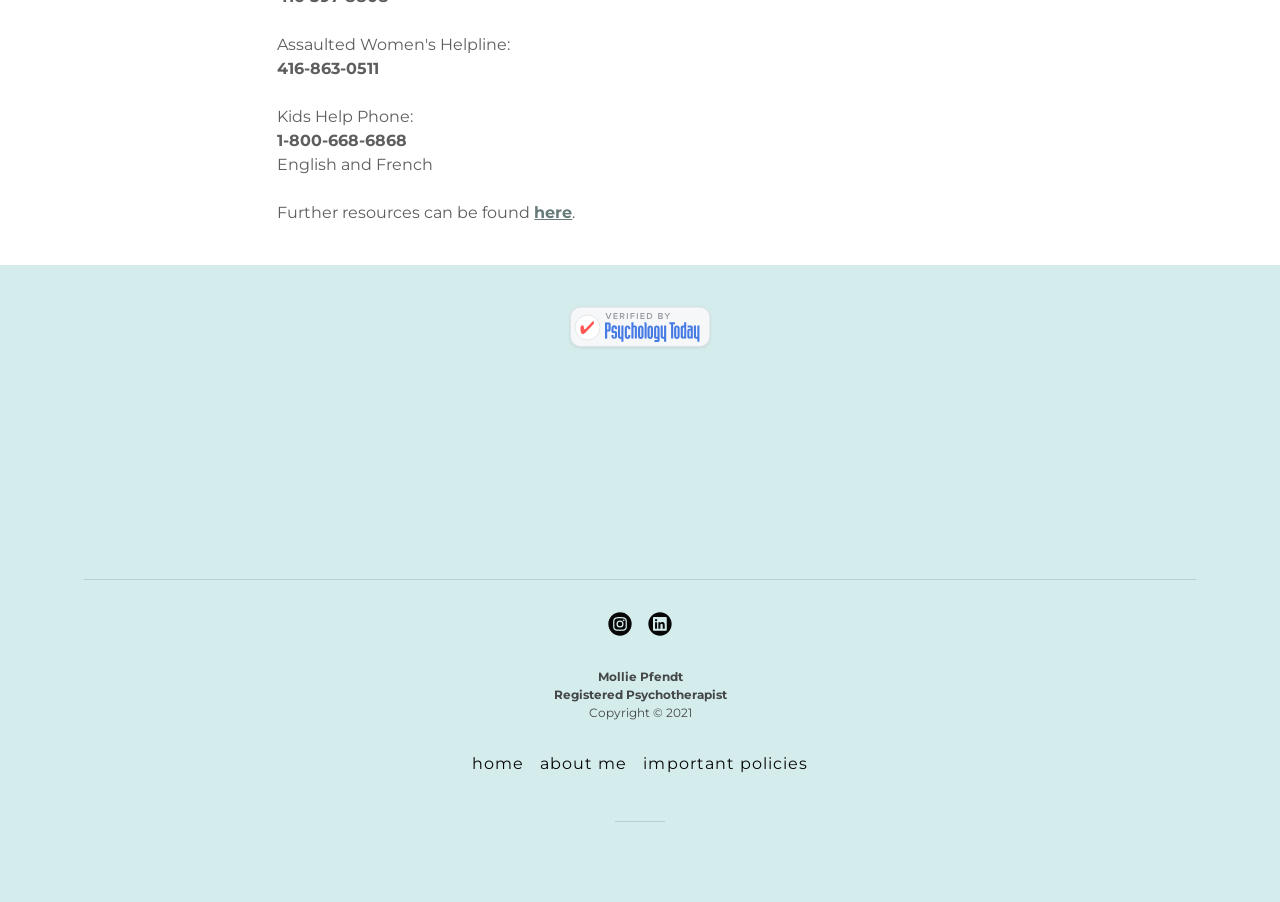Bounding box coordinates must be specified in the format (top-left x, top-left y, bottom-right x, bottom-right y). All values should be floating point numbers between 0 and 1. What are the bounding box coordinates of the UI element described as: here

[0.417, 0.225, 0.447, 0.246]